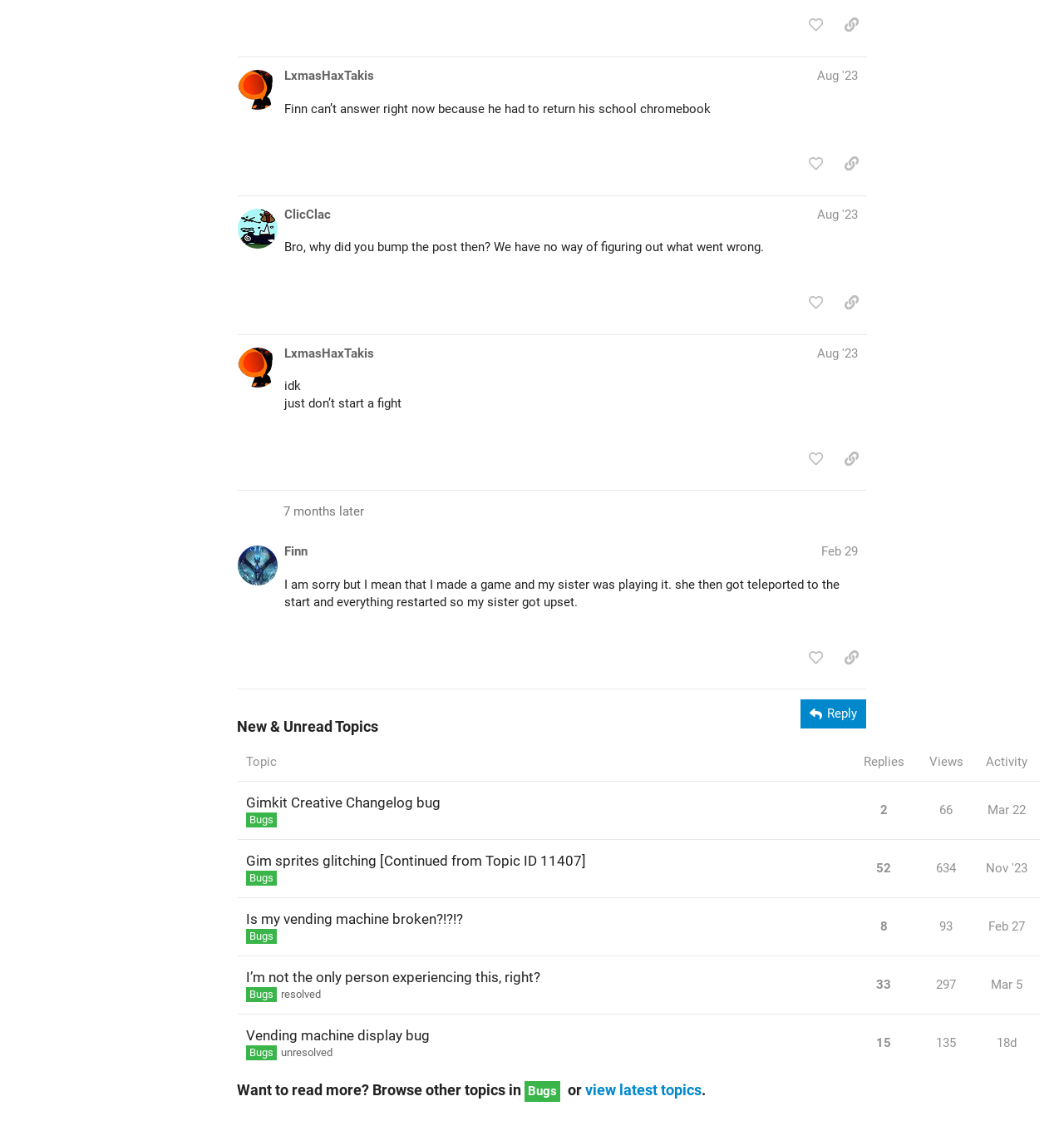Please provide a comprehensive response to the question based on the details in the image: What is the purpose of the buttons labeled 'like this post'?

The buttons labeled 'like this post' are scattered throughout the webpage, each corresponding to a specific post. Their purpose is to allow users to express their approval or appreciation for a particular post by clicking on them.